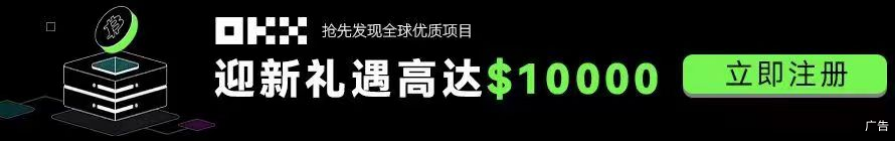Give a meticulous account of what the image depicts.

The image prominently features a striking advertisement for OKX, a cryptocurrency trading platform, designed to attract new users. It showcases an eye-catching green and black color scheme with bold text announcing a promotional offer. The offer highlights potential rewards up to $10,000 for new registrations, appealing to crypto enthusiasts and traders alike. The ad emphasizes a sense of urgency and excitement with phrases that suggest exclusive opportunities. A prominent green button encourages immediate action with "立即注册" (Register Now), enhancing the call to action for potential users looking to start trading in the fast-paced crypto market.